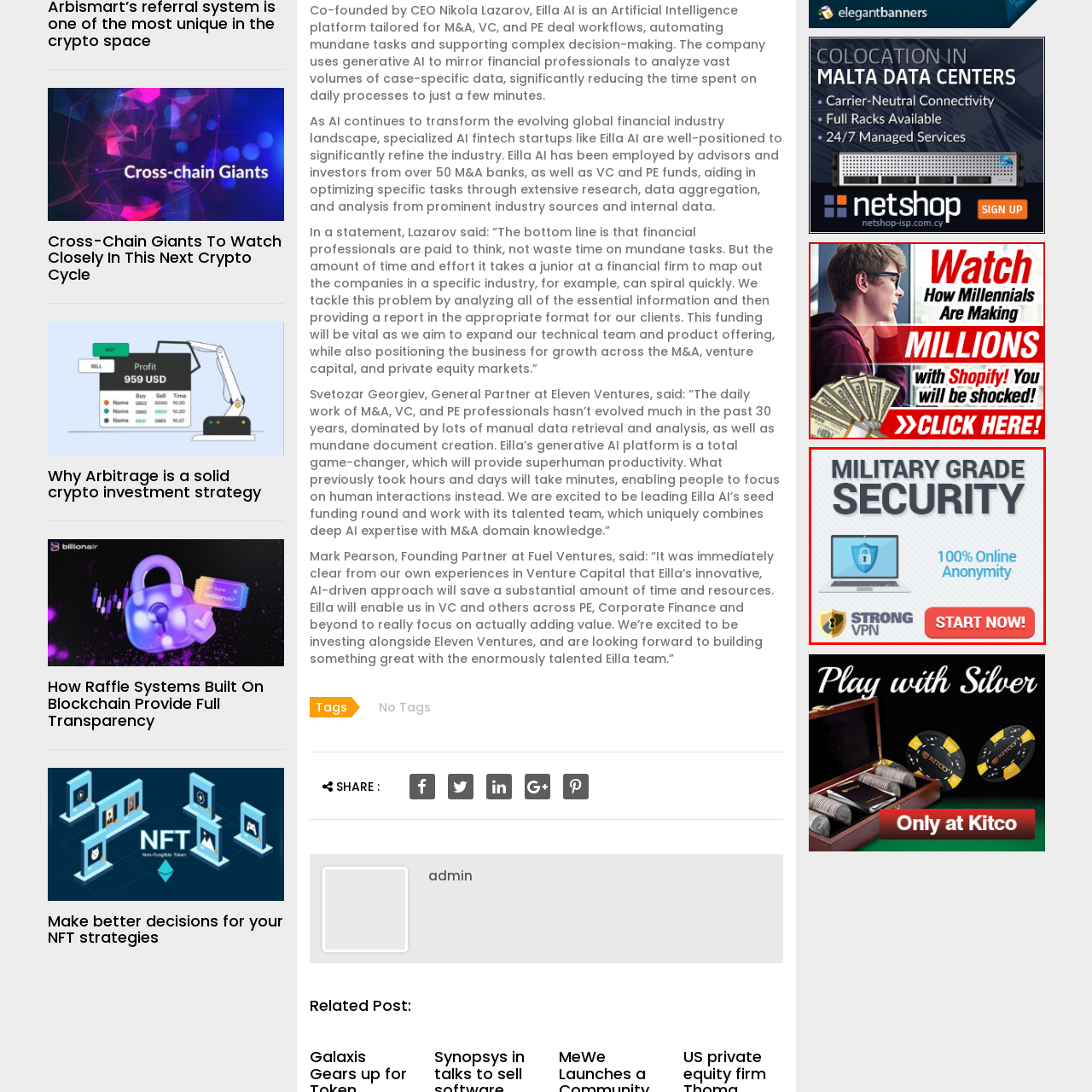What is the symbol of robust security measures?
Consider the details within the red bounding box and provide a thorough answer to the question.

The advertisement features an illustration of a laptop with a lock symbol, which symbolizes robust security measures, indicating that the lock symbol is a representation of security.